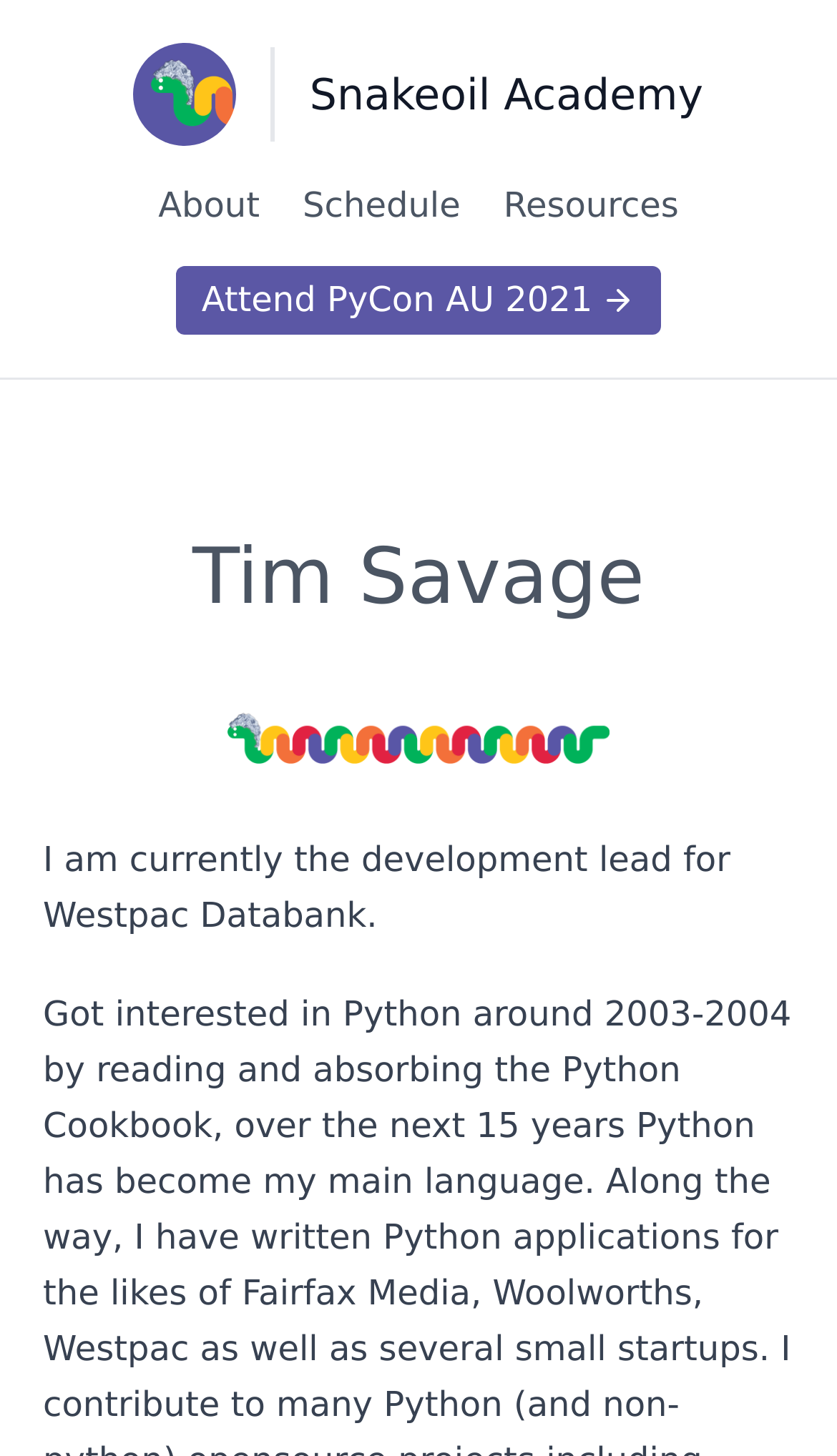Carefully examine the image and provide an in-depth answer to the question: What event is being promoted on this webpage?

I found the answer by looking at the link element with the text 'Attend PyCon AU 2021' which is located in the middle of the webpage, indicating that it is an event being promoted or highlighted on the page.